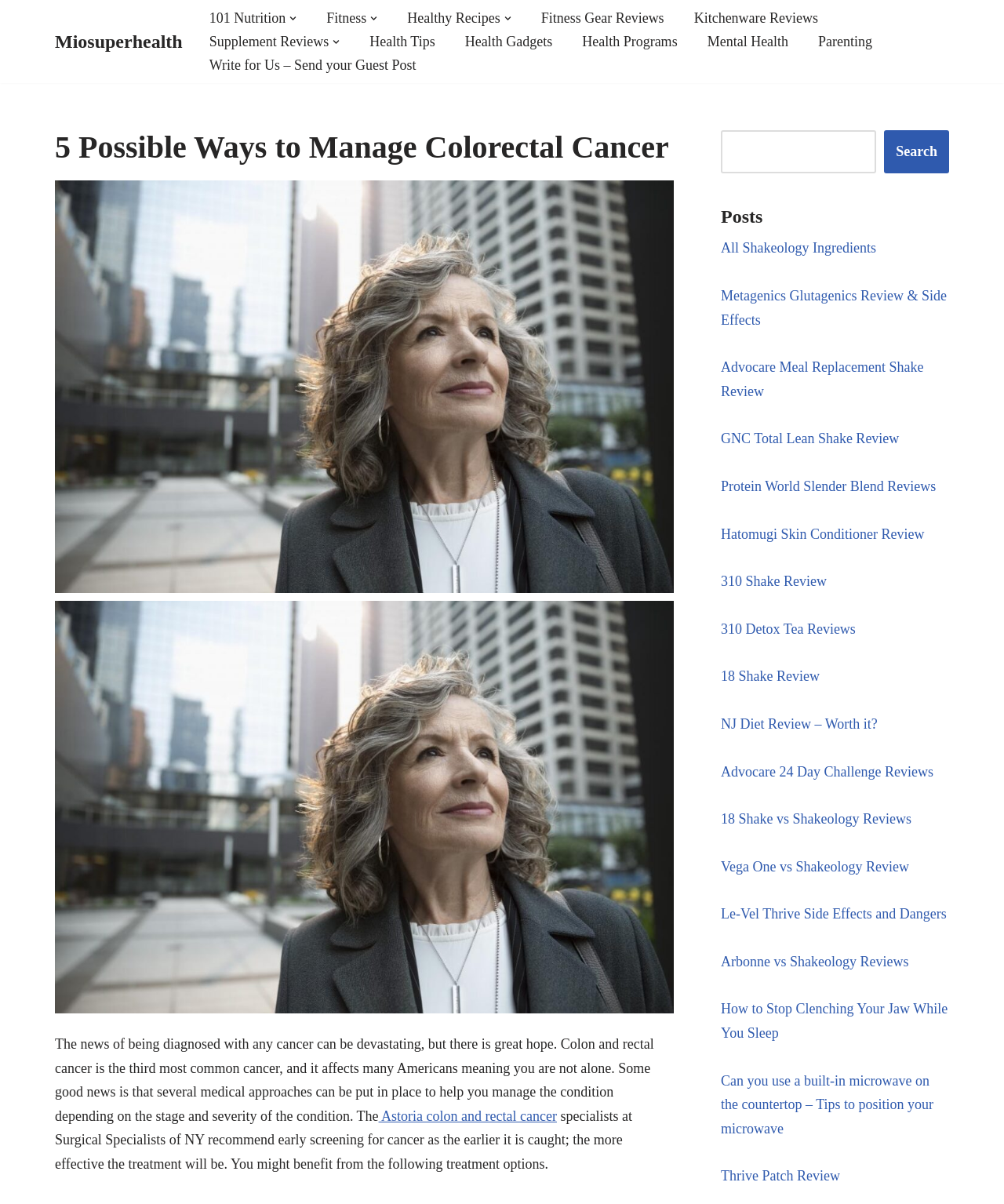Explain the features and main sections of the webpage comprehensively.

This webpage is about Miosuperhealth, a health and wellness website. At the top, there is a navigation menu with several links, including "101 Nutrition", "Fitness", "Healthy Recipes", and more. Below the navigation menu, there is a heading that reads "5 Possible Ways to Manage Colorectal Cancer". 

To the right of the heading, there is a figure, likely an image related to the topic. Below the heading, there is a block of text that discusses the importance of early screening for cancer and the various treatment options available. The text also mentions Astoria colon and rectal cancer specialists.

On the right side of the page, there is a search bar with a search button. Below the search bar, there are several links to various health-related articles, including reviews of meal replacement shakes and skin conditioners, as well as tips on how to stop clenching your jaw while sleeping and how to position a microwave on the countertop.

At the very top of the page, there are two links: "Skip to content" and "Miosuperhealth", which is likely the website's logo.